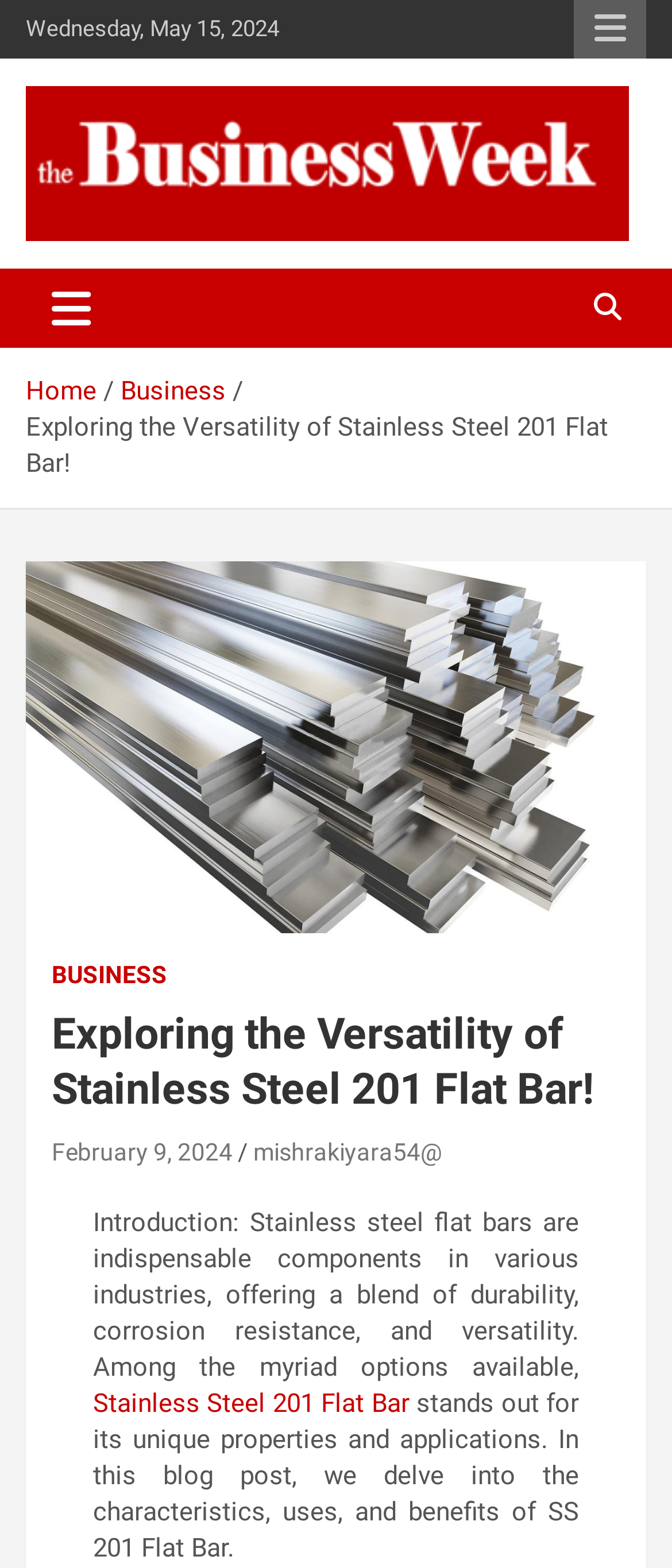Please determine the bounding box coordinates of the section I need to click to accomplish this instruction: "Learn more about Stainless Steel 201 Flat Bar".

[0.138, 0.885, 0.609, 0.905]